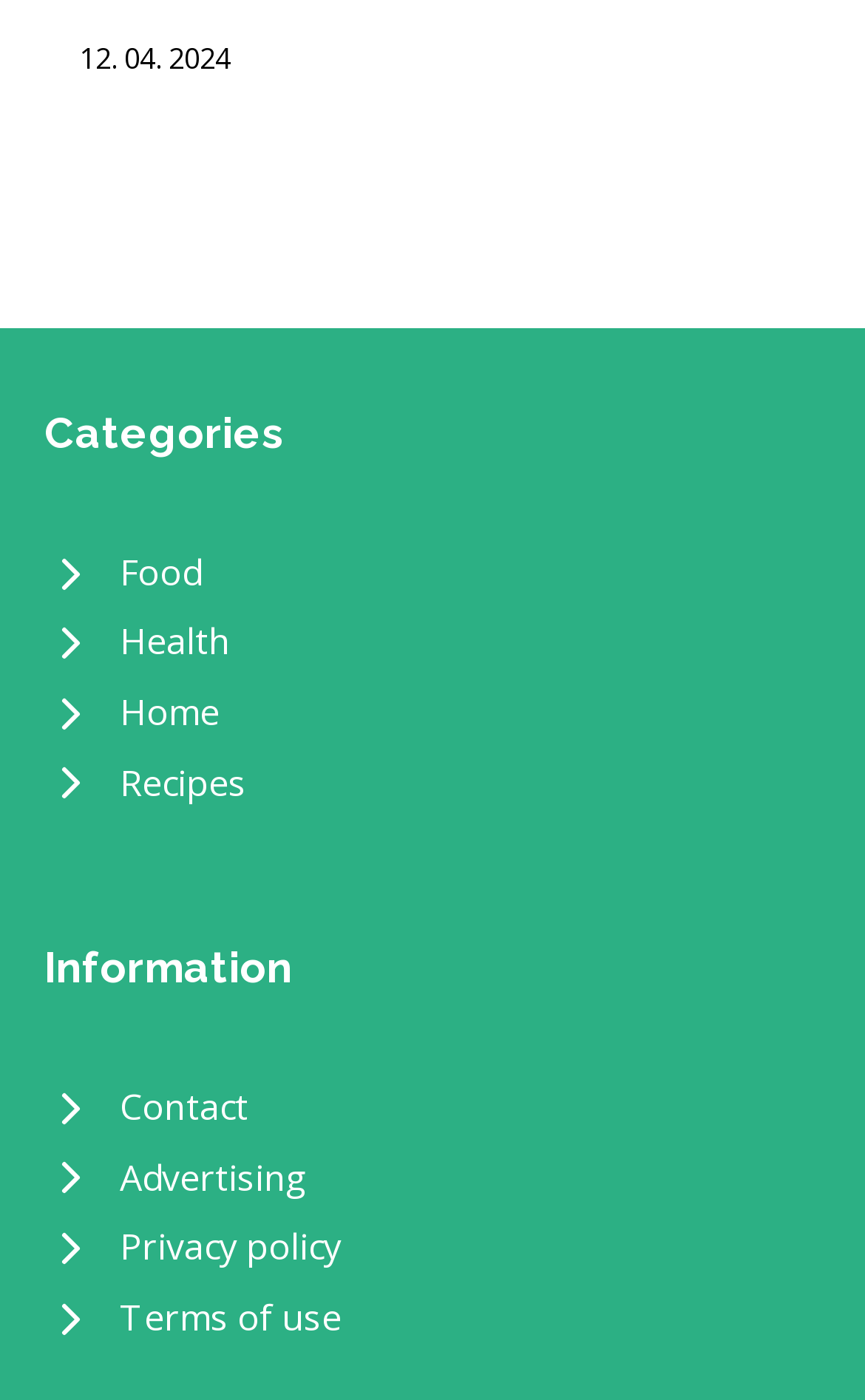What is the date displayed?
Based on the image, respond with a single word or phrase.

12. 04. 2024